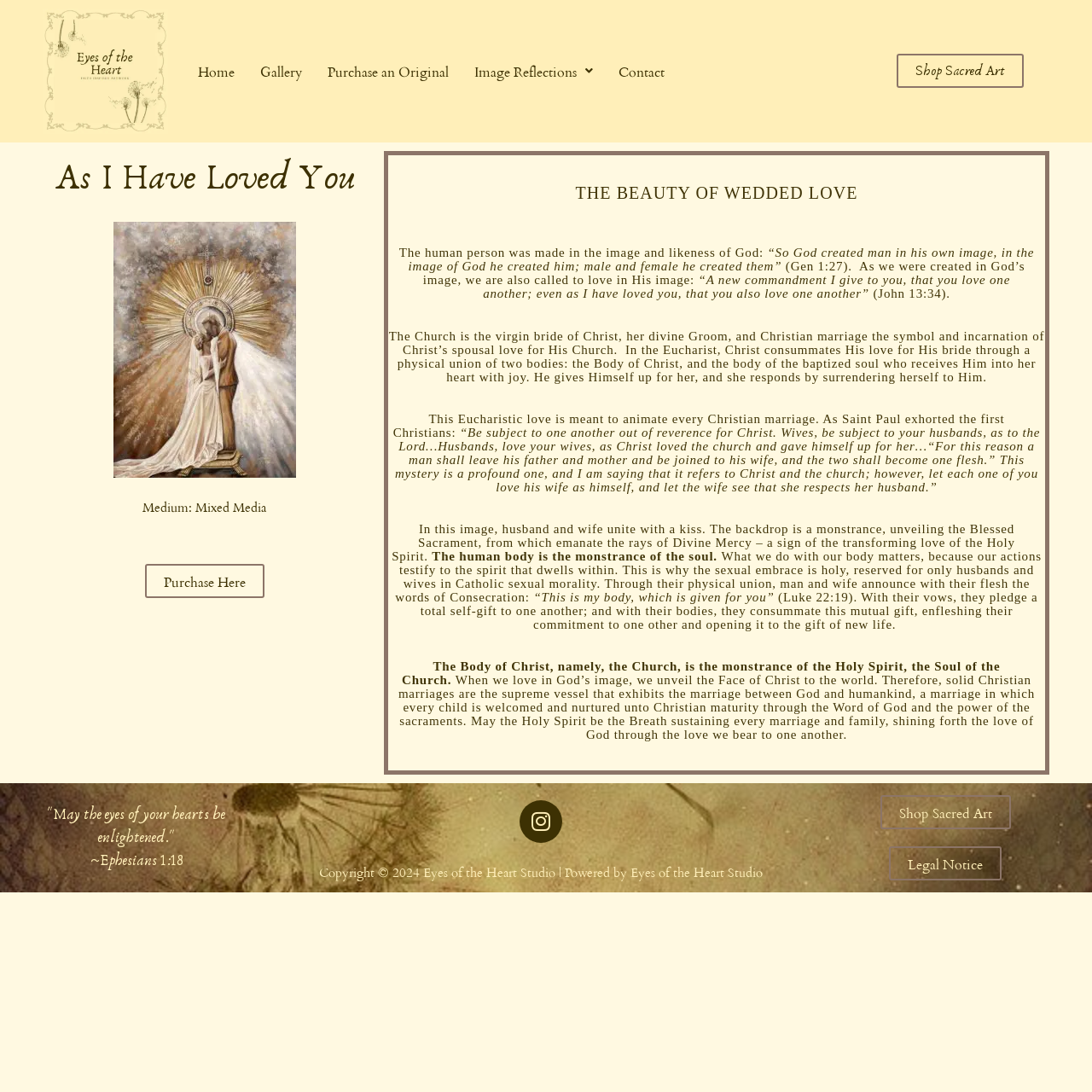Identify the bounding box coordinates for the element you need to click to achieve the following task: "Click the 'Home' link". Provide the bounding box coordinates as four float numbers between 0 and 1, in the form [left, top, right, bottom].

[0.169, 0.047, 0.226, 0.083]